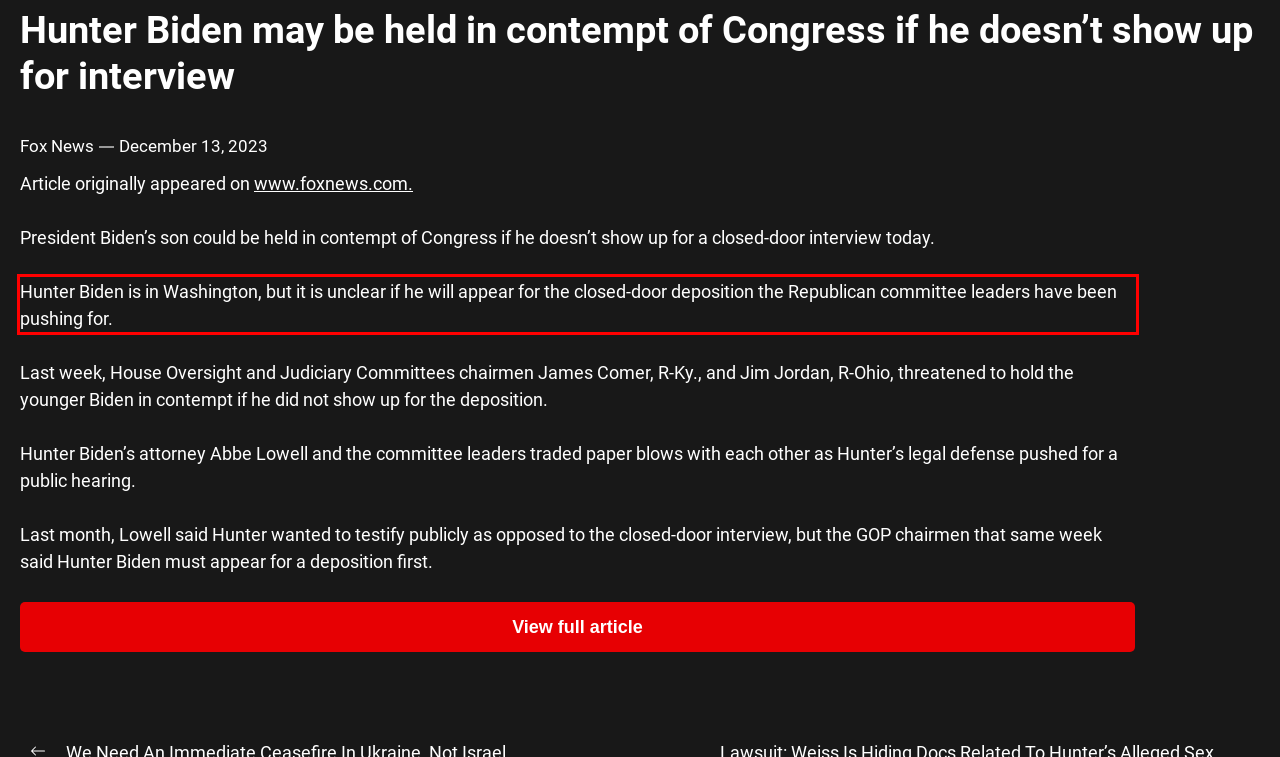You are presented with a webpage screenshot featuring a red bounding box. Perform OCR on the text inside the red bounding box and extract the content.

Hunter Biden is in Washington, but it is unclear if he will appear for the closed-door deposition the Republican committee leaders have been pushing for.